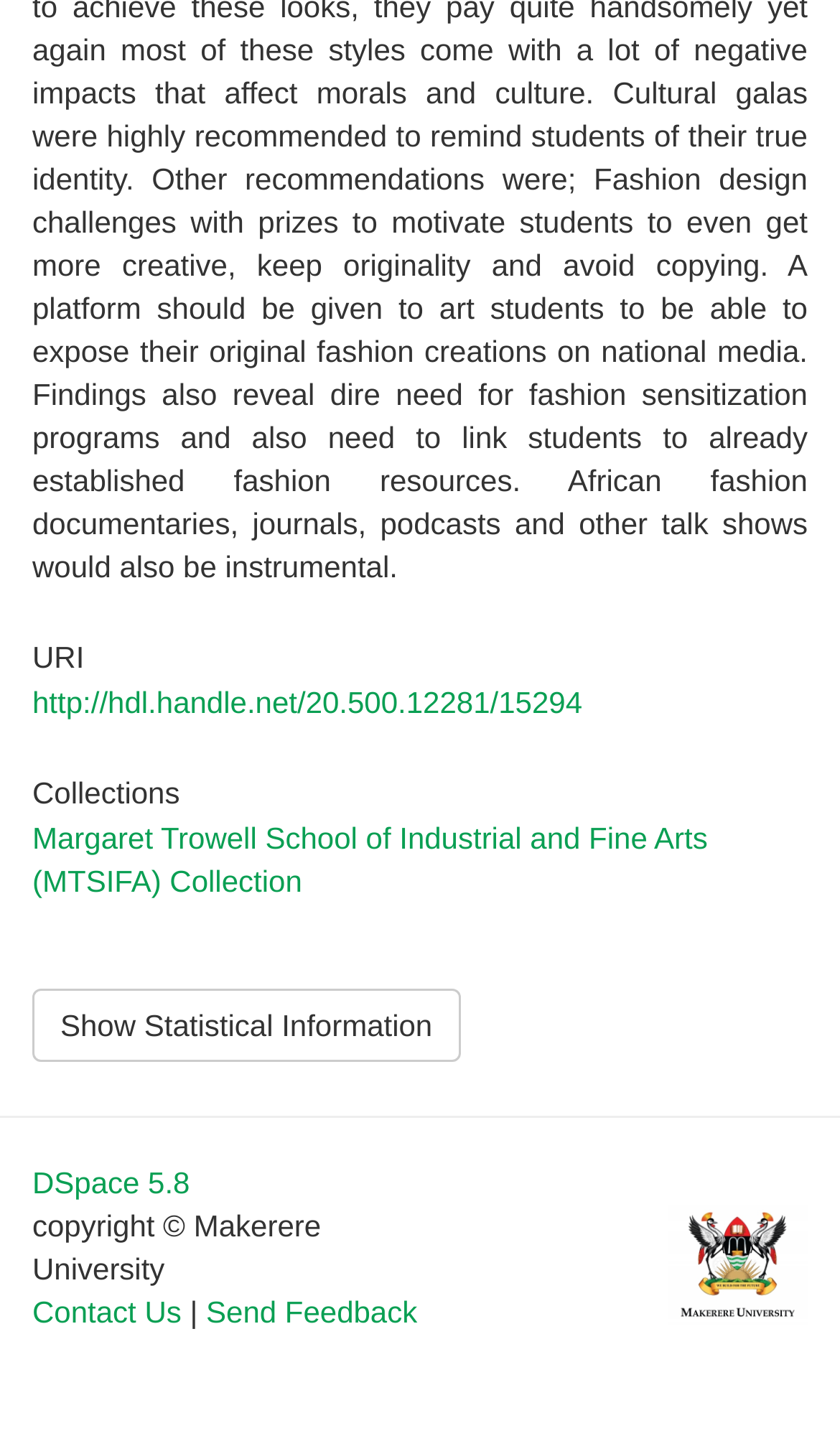What is the URI of the webpage?
Examine the image and give a concise answer in one word or a short phrase.

http://hdl.handle.net/20.500.12281/15294